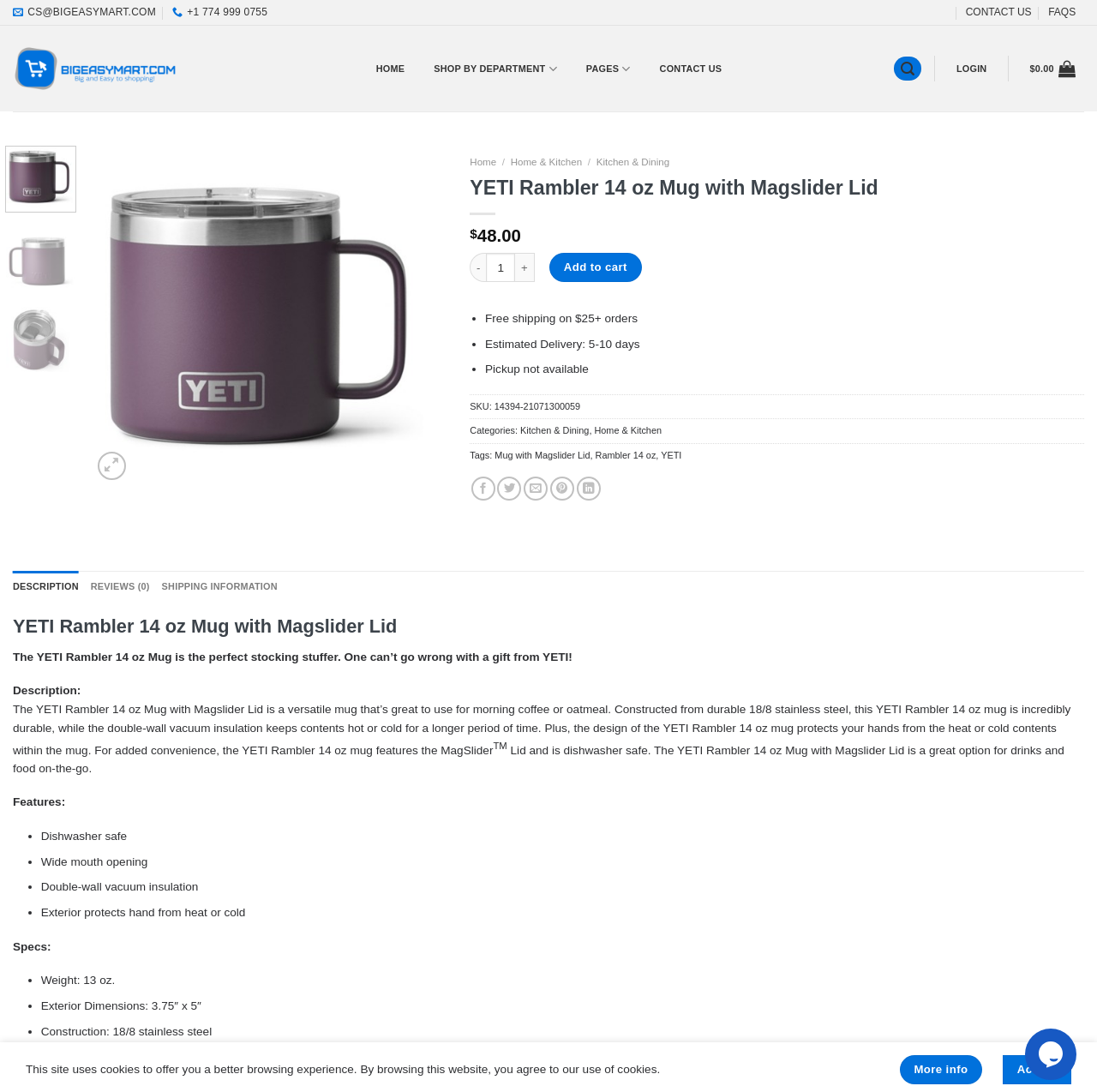Please answer the following query using a single word or phrase: 
What is the material of the YETI Rambler 14 oz Mug?

18/8 stainless steel